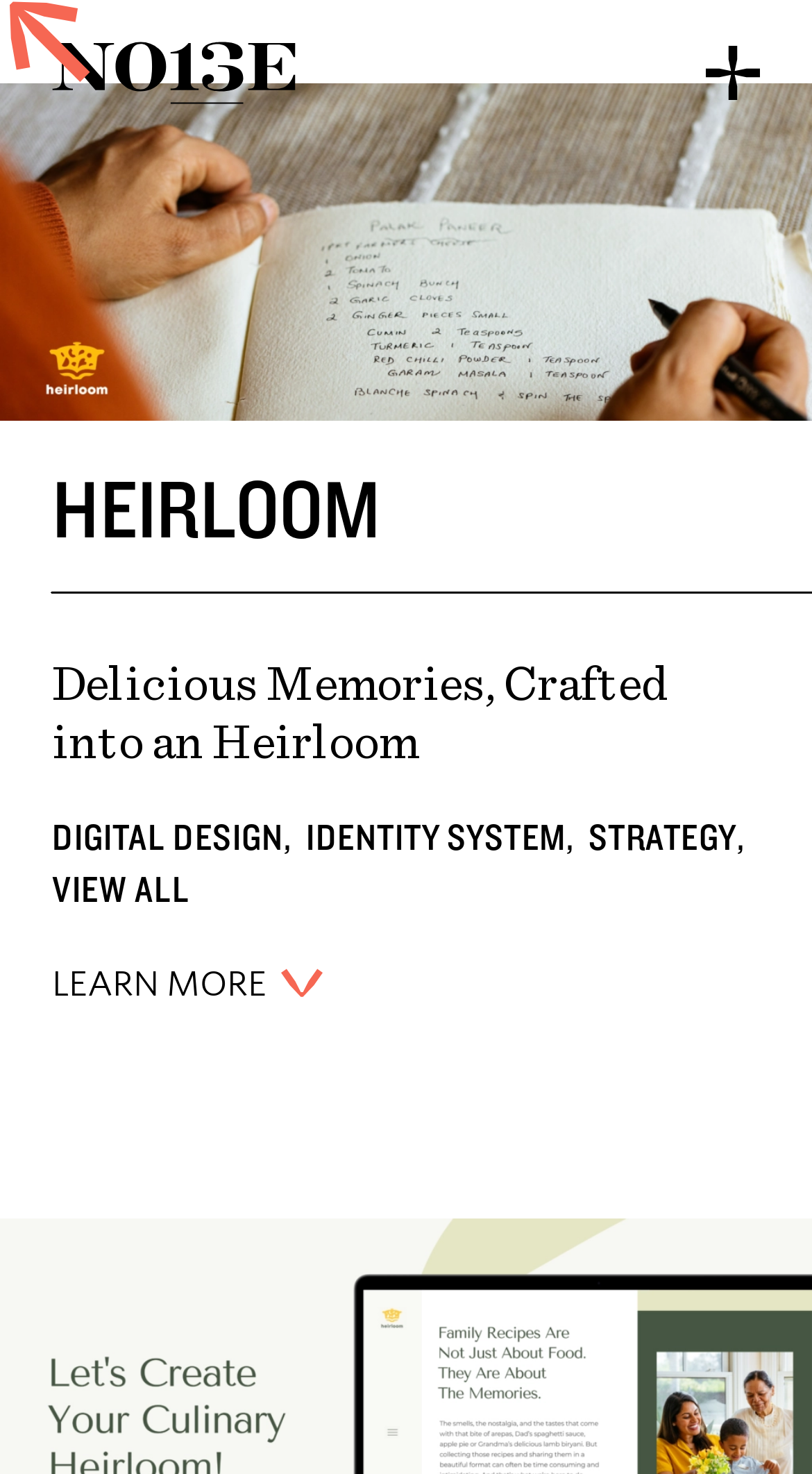How many images are there in the top navigation bar?
Answer the question with as much detail as possible.

The top navigation bar contains two images: a cursor image and an image associated with the button element. These images are located at the top of the webpage and are used for navigation purposes.